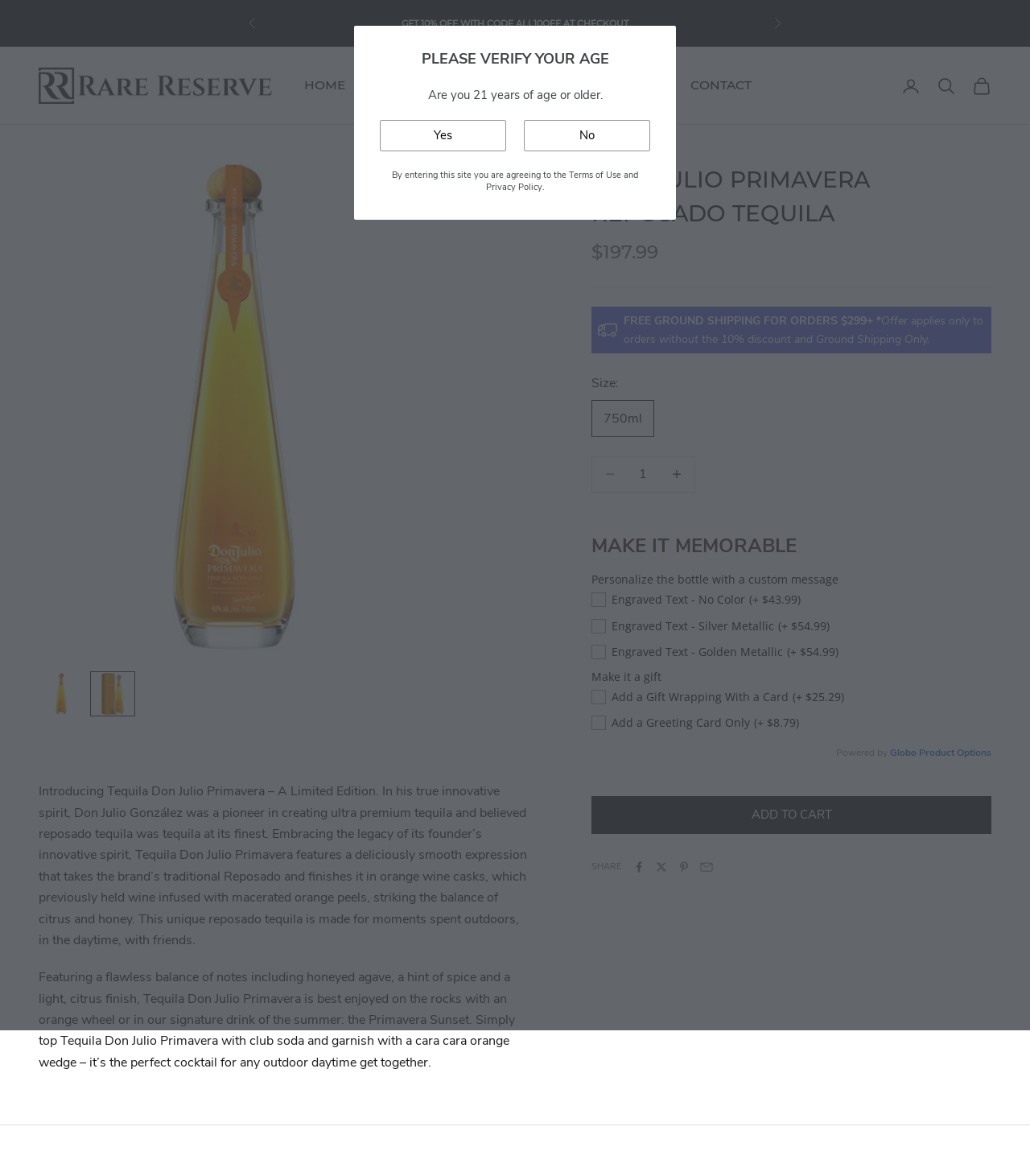What is the price of the tequila?
Please ensure your answer to the question is detailed and covers all necessary aspects.

I found the answer by looking at the element with the text 'SALE PRICE' and the adjacent element with the text '$197.99', which suggests that it is the price of the tequila.